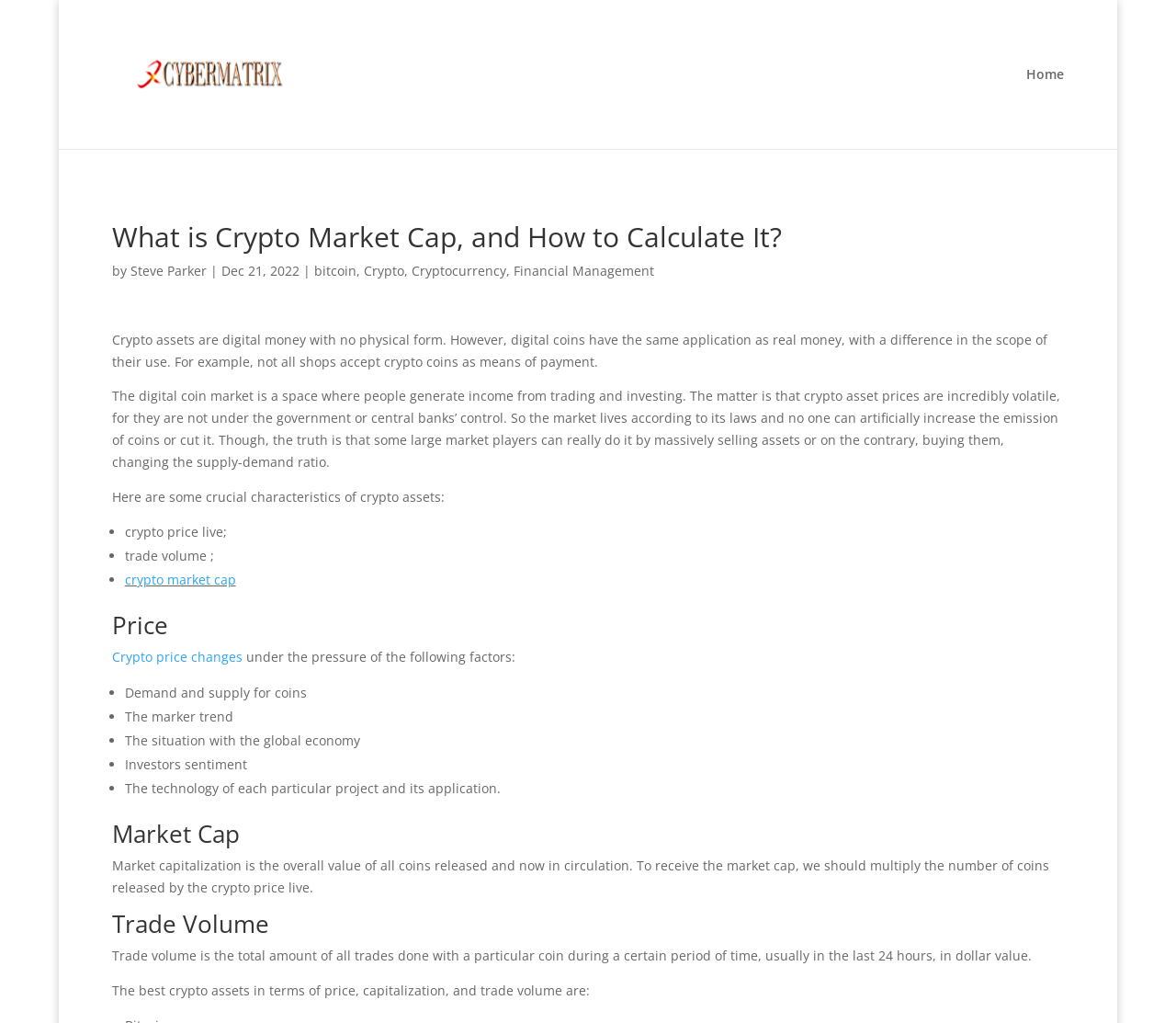How is the market capitalization calculated?
Answer the question with a single word or phrase by looking at the picture.

Multiply number of coins by crypto price live